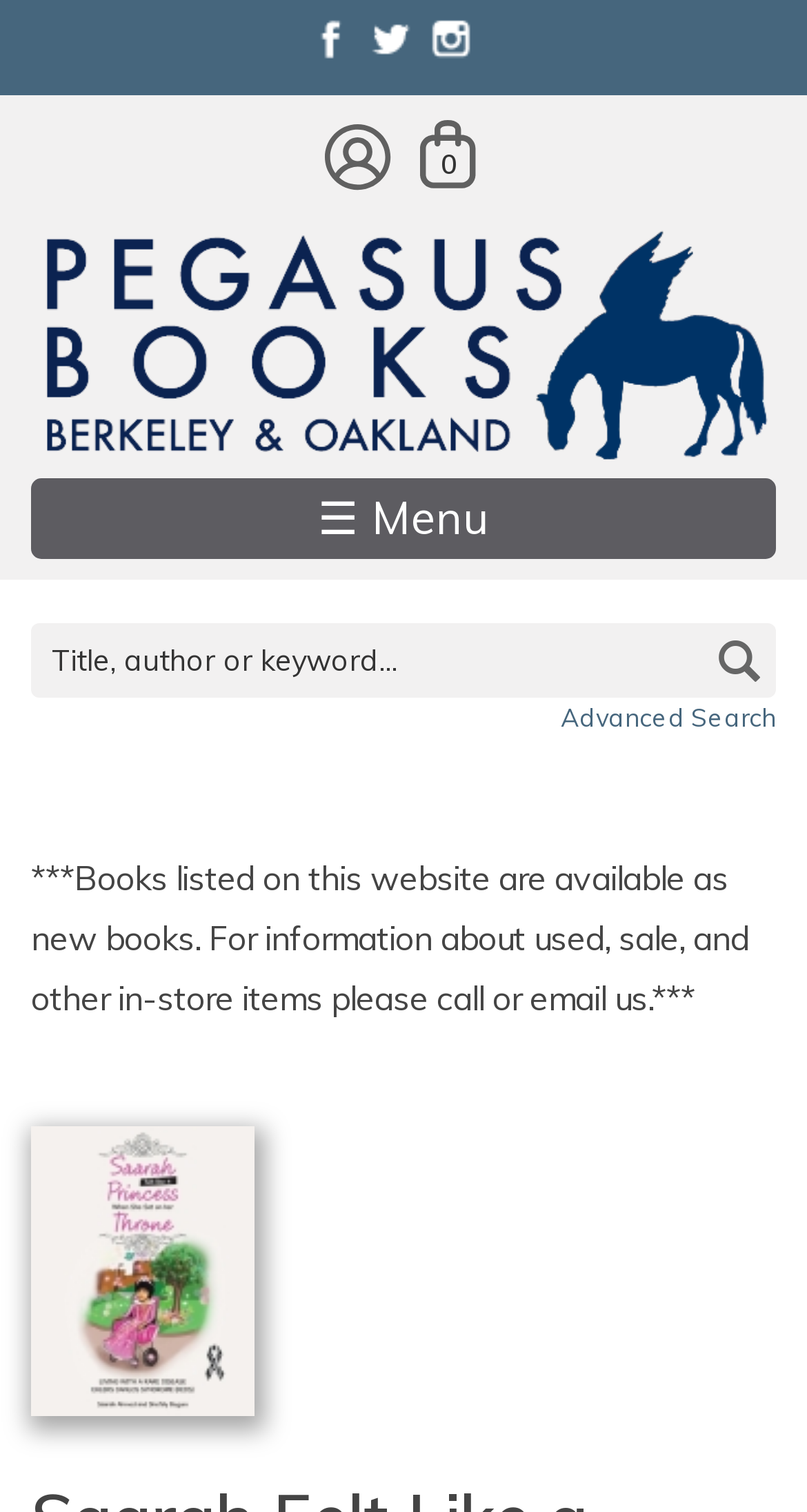Provide the bounding box coordinates of the area you need to click to execute the following instruction: "View cart".

[0.515, 0.076, 0.597, 0.127]